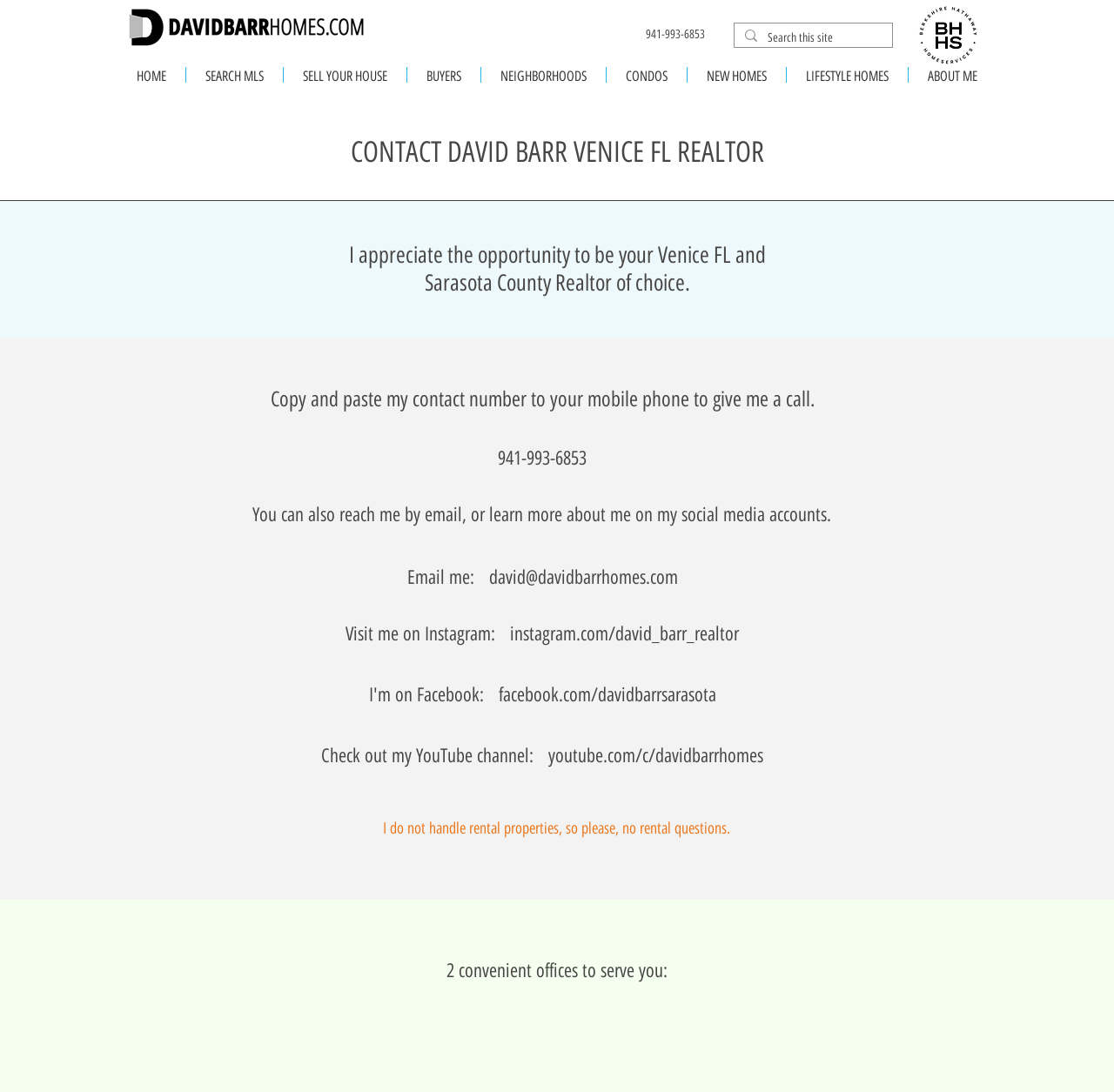Please reply to the following question with a single word or a short phrase:
What is the Realtor's email address?

david@davidbarrhomes.com